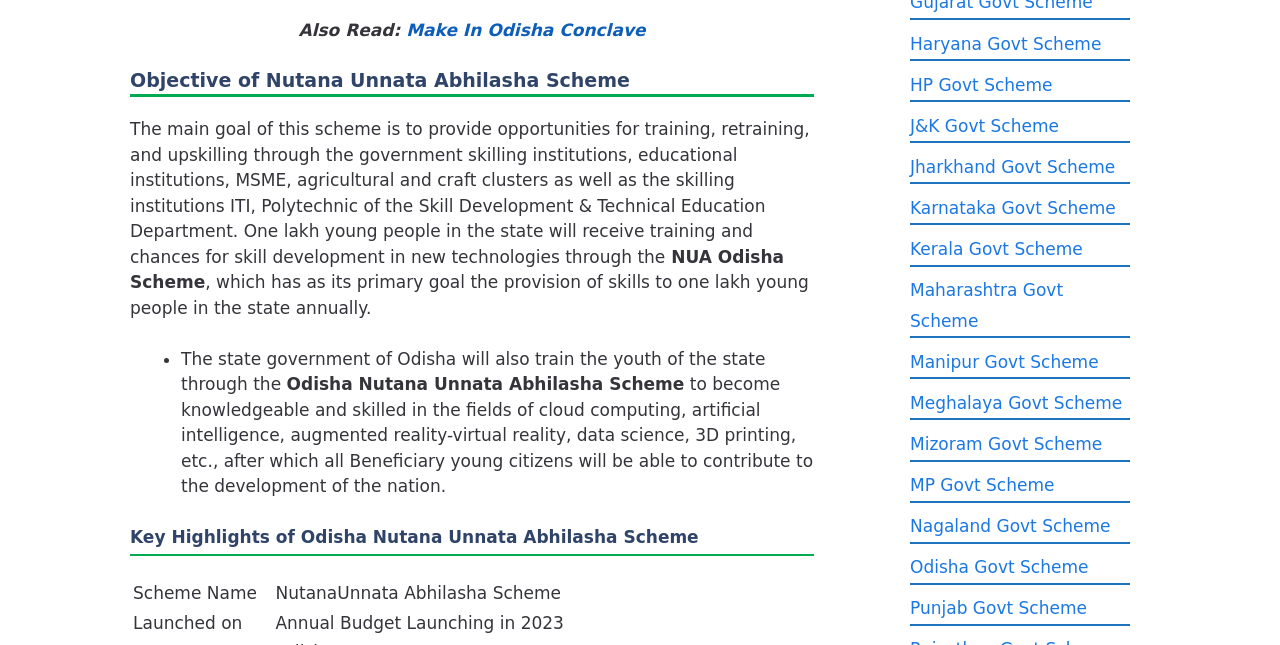Find the bounding box coordinates for the area that should be clicked to accomplish the instruction: "Click on the link to know more about Haryana Govt Scheme".

[0.711, 0.052, 0.86, 0.083]